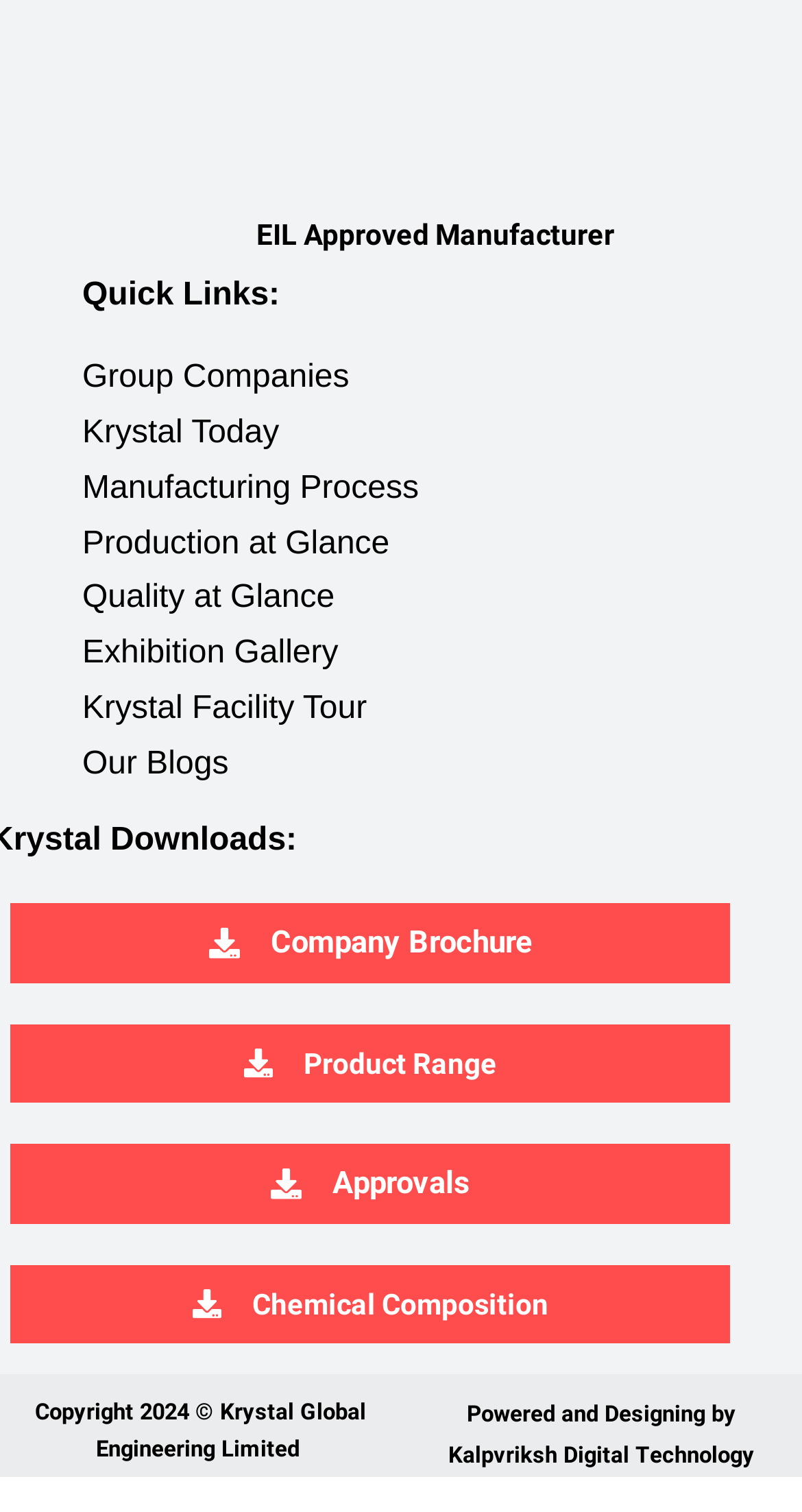Extract the bounding box coordinates for the HTML element that matches this description: "Smart Digi Here". The coordinates should be four float numbers between 0 and 1, i.e., [left, top, right, bottom].

None